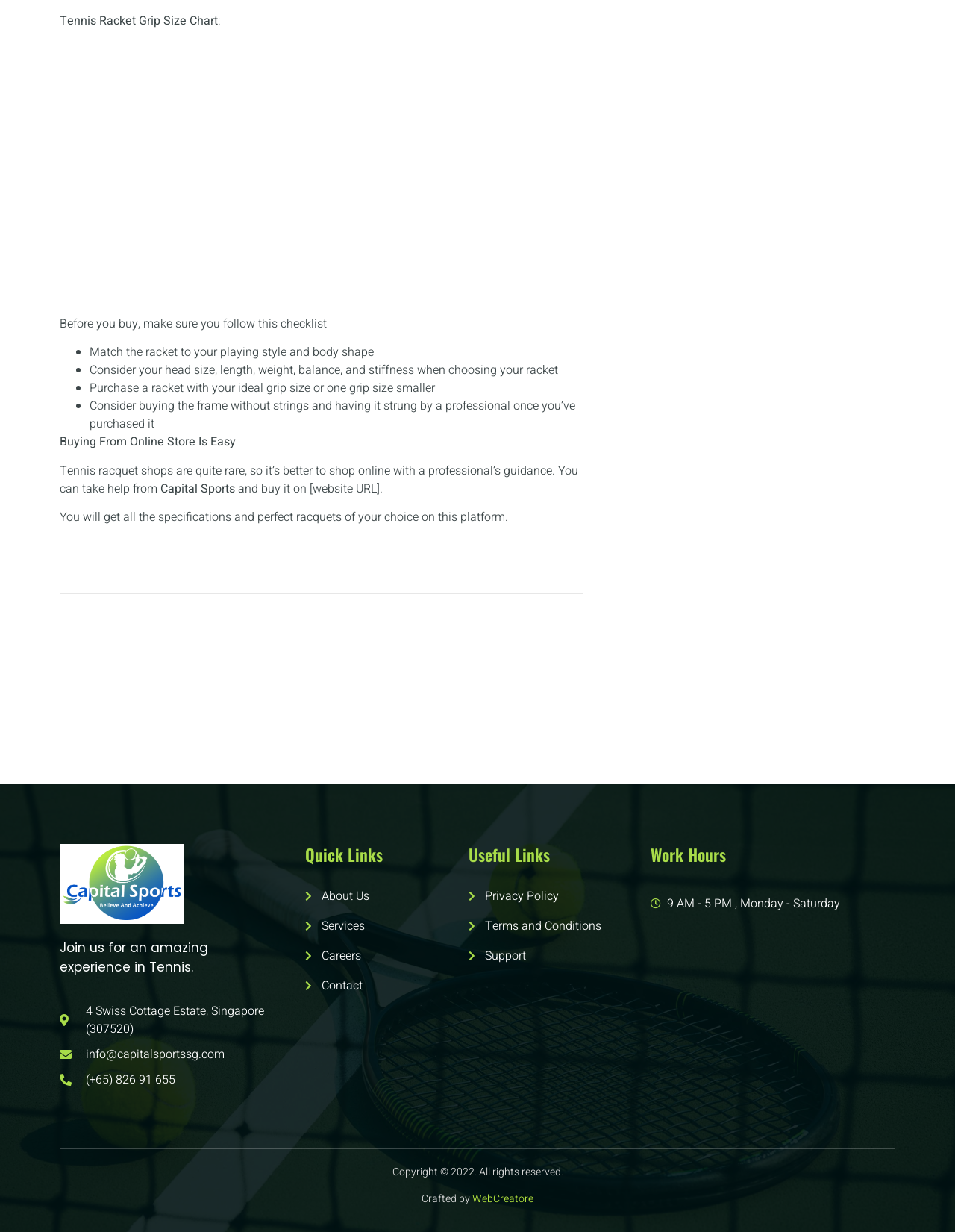Identify the bounding box coordinates for the element that needs to be clicked to fulfill this instruction: "Click 'Support'". Provide the coordinates in the format of four float numbers between 0 and 1: [left, top, right, bottom].

[0.491, 0.769, 0.681, 0.783]